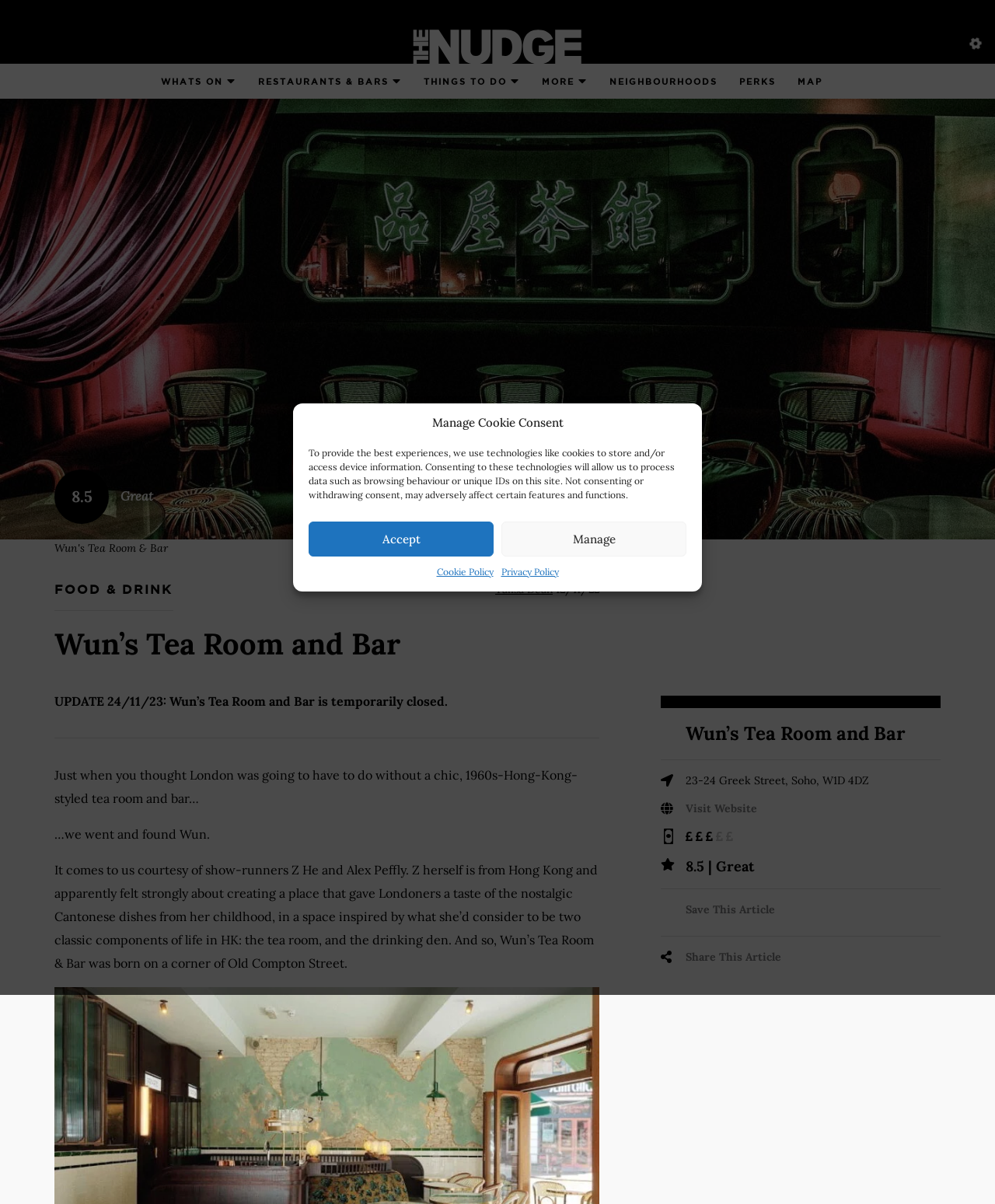Generate a thorough explanation of the webpage's elements.

The webpage is about Wun's Tea Room and Bar, a 1960s Hong Kong-style spot in Soho, serving cocktails made with Chinese spirits and traditional Cantonese cuisine. 

At the top of the page, there is a dialog box for managing cookie consent, which includes a description of the technologies used, buttons to accept or manage cookies, and links to the cookie and privacy policies.

Below the dialog box, there are several links to other websites or sections, including "The Nudge", "WHAT'S ON", "RESTAURANTS & BARS", "THINGS TO DO", "MORE", "NEIGHBOURHOODS", "PERKS", and "MAP". 

On the left side of the page, there is a rating section with a score of 8.5 and a description of "Great". 

Below the rating section, there is a heading "FOOD & DRINK" followed by a link to "Talisa Dean" and a date "12/11/22". 

The main content of the page starts with a heading "Wun’s Tea Room and Bar" and a notice that the tea room and bar is temporarily closed. 

The text then describes the background of Wun's Tea Room and Bar, including its founders and the inspiration behind the concept. 

The page also includes the address of the tea room and bar, "23-24 Greek Street, Soho, W1D 4DZ", a link to visit the website, and a rating of 8.5 with a description of "Great". 

There are several horizontal separators throughout the page, dividing the different sections of content. 

At the bottom of the page, there are buttons to save and share the article.